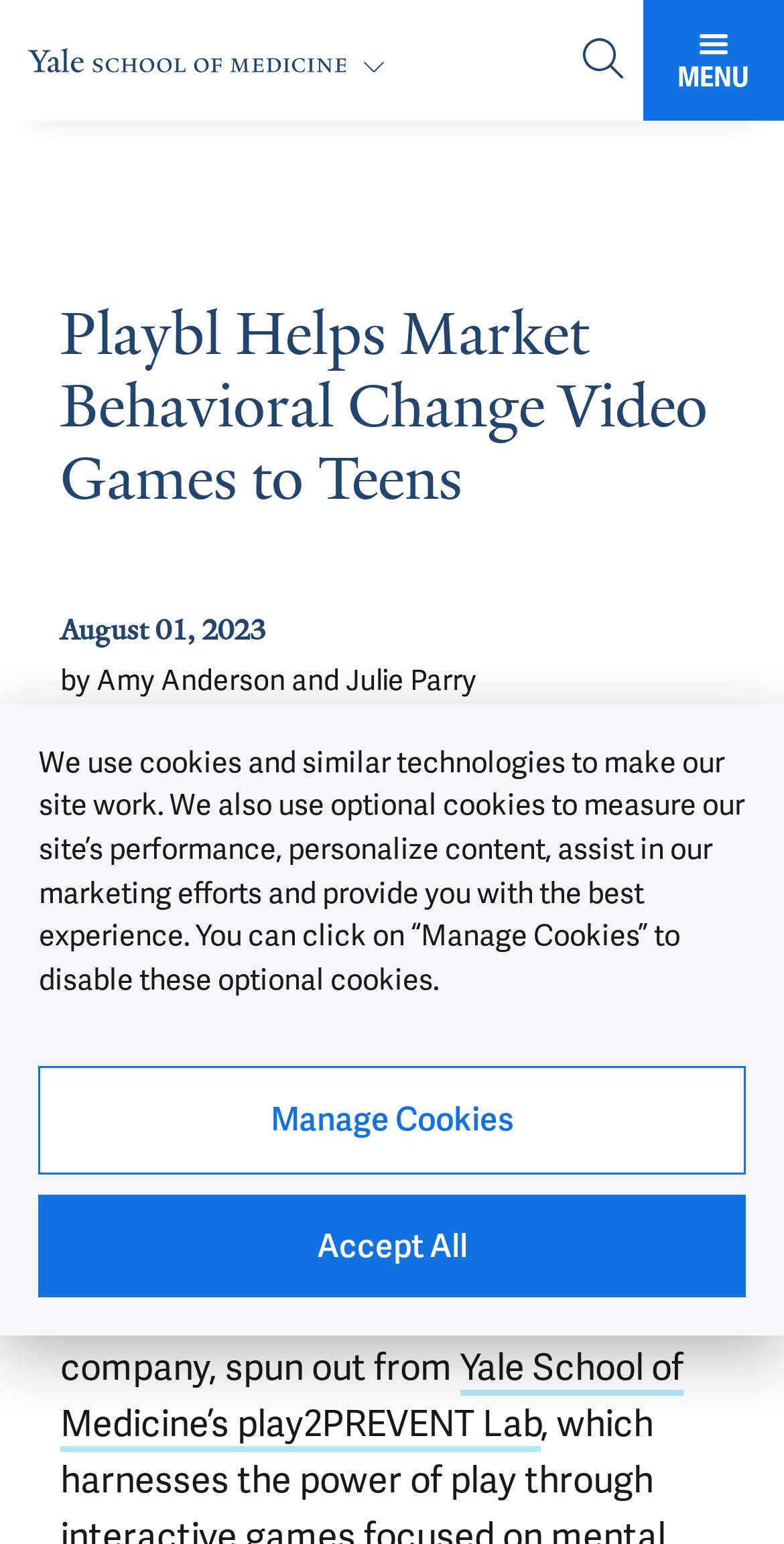Identify the bounding box coordinates of the specific part of the webpage to click to complete this instruction: "Perform search".

[0.744, 0.024, 0.795, 0.054]